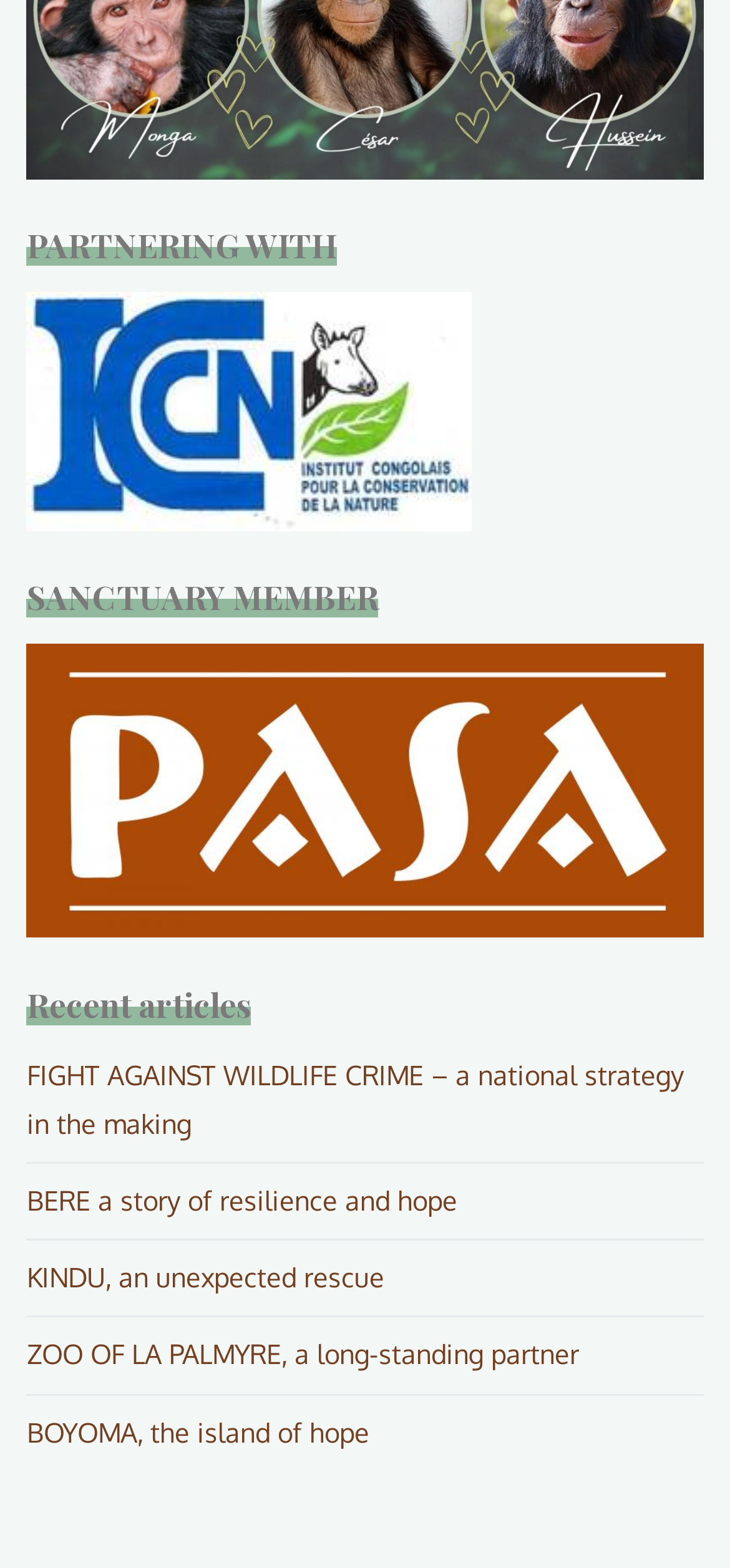Determine the bounding box coordinates for the area that needs to be clicked to fulfill this task: "Discover the unexpected rescue of Kindu". The coordinates must be given as four float numbers between 0 and 1, i.e., [left, top, right, bottom].

[0.037, 0.803, 0.527, 0.825]